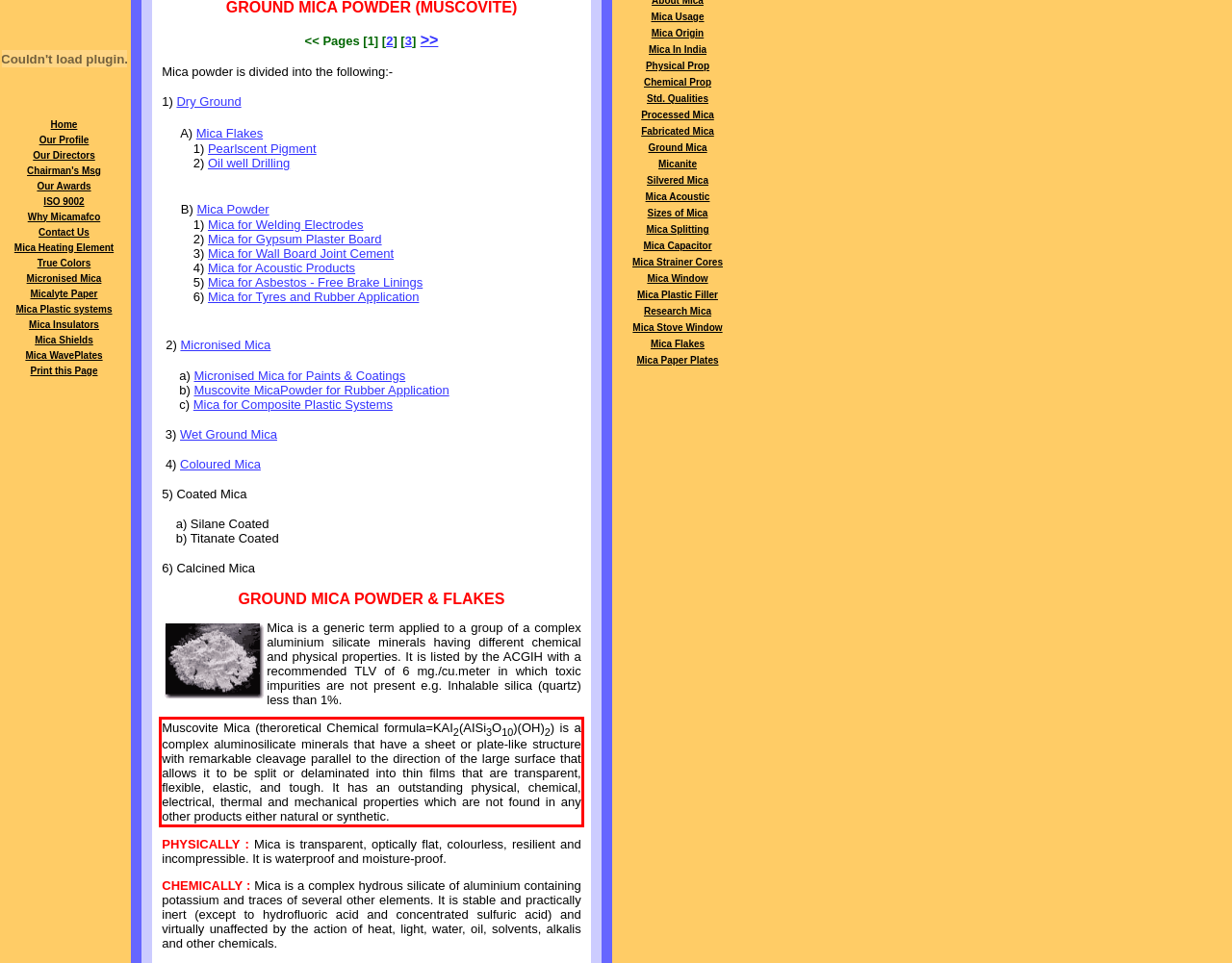There is a UI element on the webpage screenshot marked by a red bounding box. Extract and generate the text content from within this red box.

Muscovite Mica (theroretical Chemical formula=KAI2(AISi3O10)(OH)2) is a complex aluminosilicate minerals that have a sheet or plate-like structure with remarkable cleavage parallel to the direction of the large surface that allows it to be split or delaminated into thin films that are transparent, flexible, elastic, and tough. It has an outstanding physical, chemical, electrical, thermal and mechanical properties which are not found in any other products either natural or synthetic.